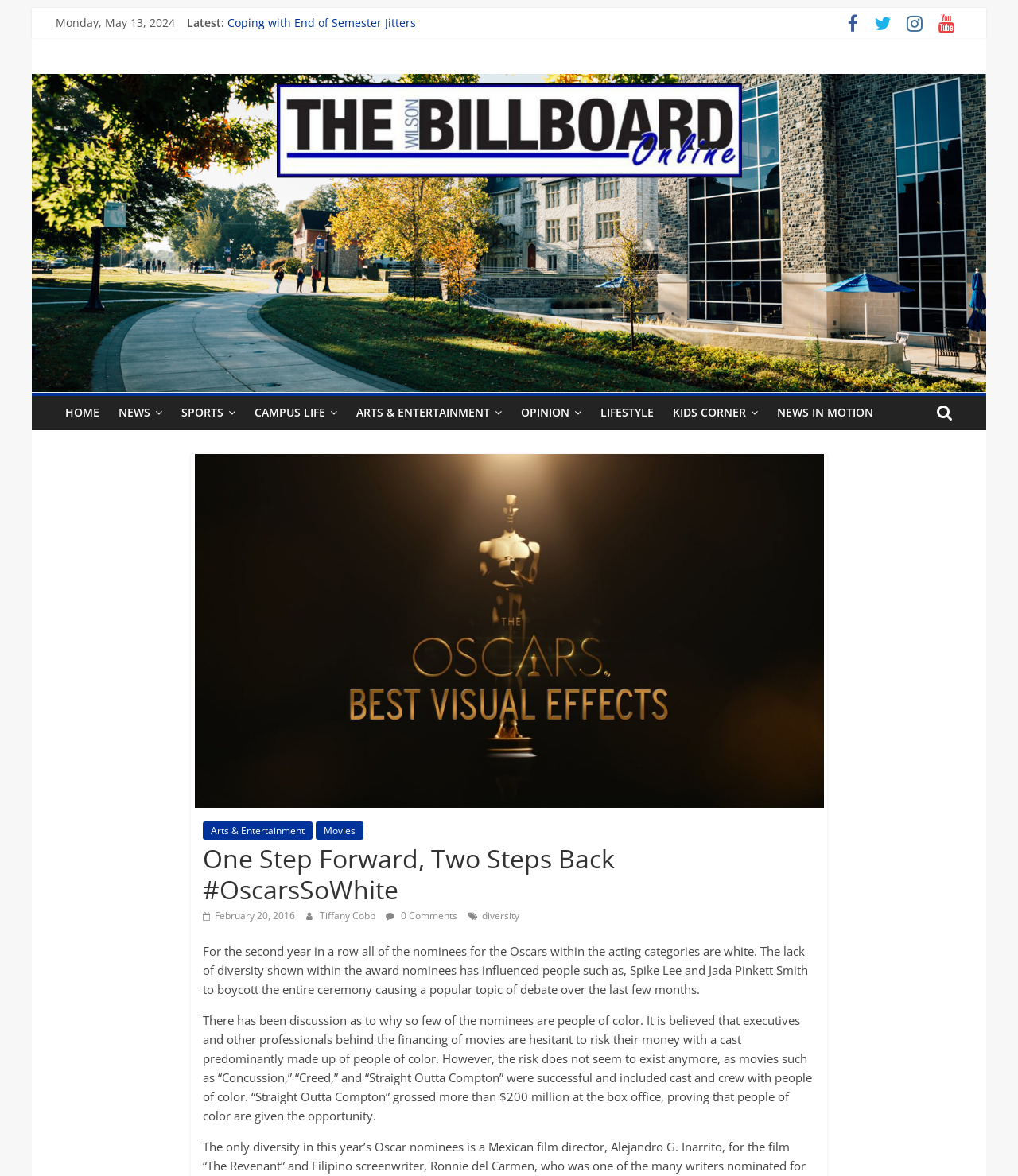Provide the bounding box coordinates of the section that needs to be clicked to accomplish the following instruction: "Go to the 'HOME' page."

[0.055, 0.337, 0.107, 0.366]